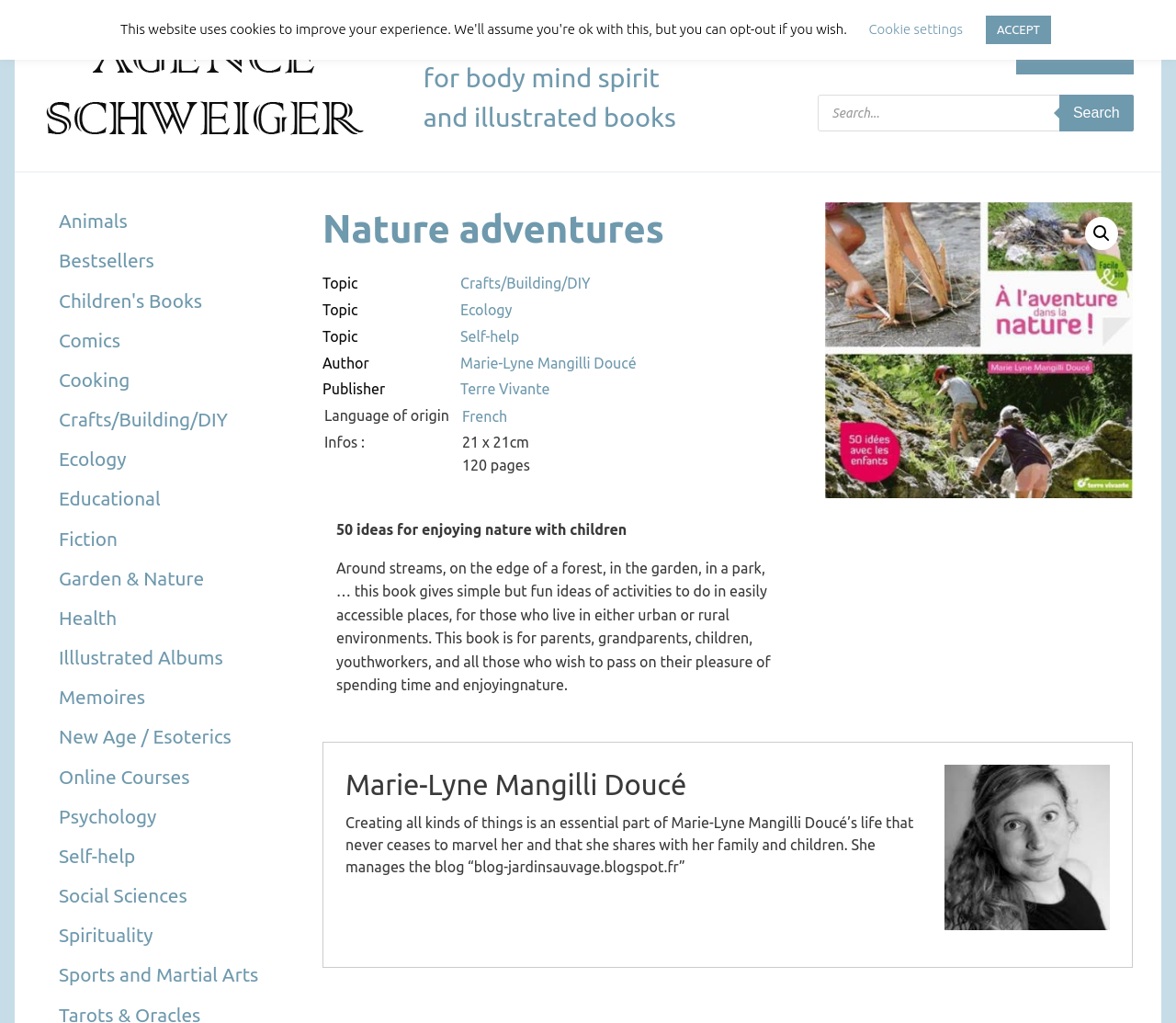Based on the element description "Marie-Lyne Mangilli Doucé", predict the bounding box coordinates of the UI element.

[0.391, 0.346, 0.541, 0.363]